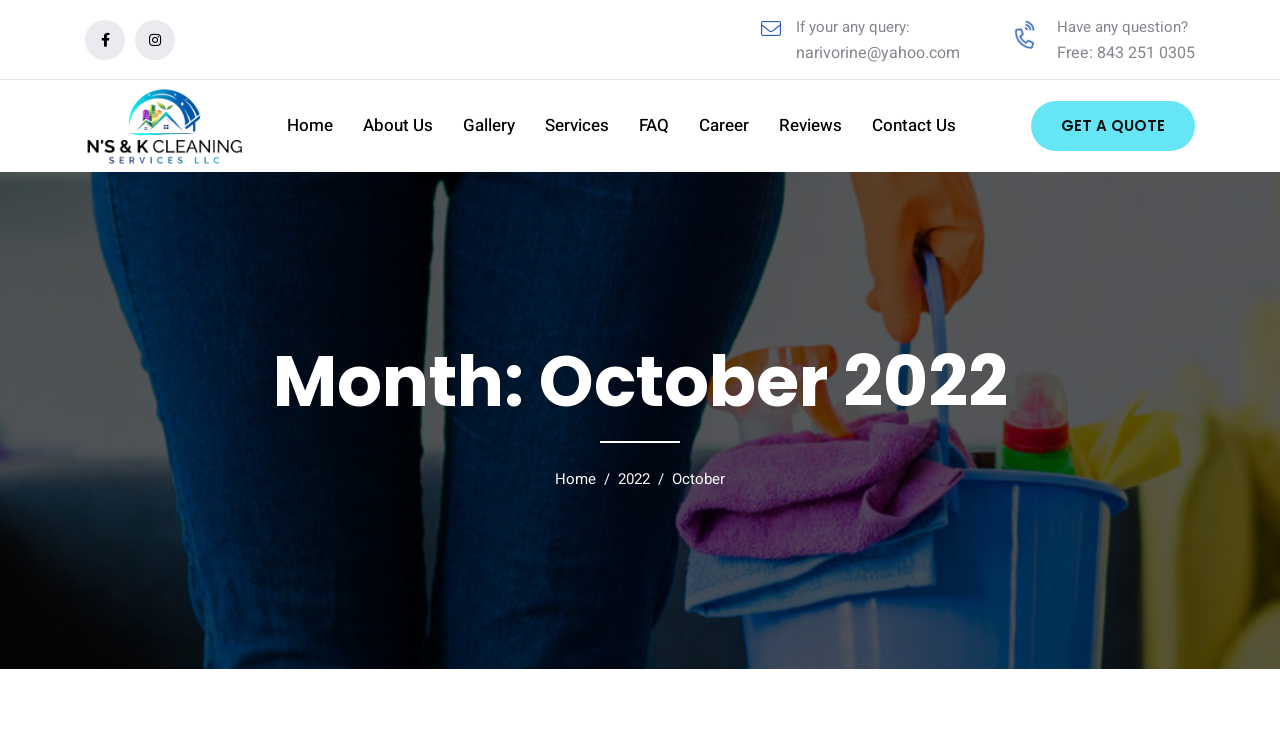Find the bounding box of the element with the following description: "Contact Us". The coordinates must be four float numbers between 0 and 1, formatted as [left, top, right, bottom].

[0.681, 0.108, 0.747, 0.233]